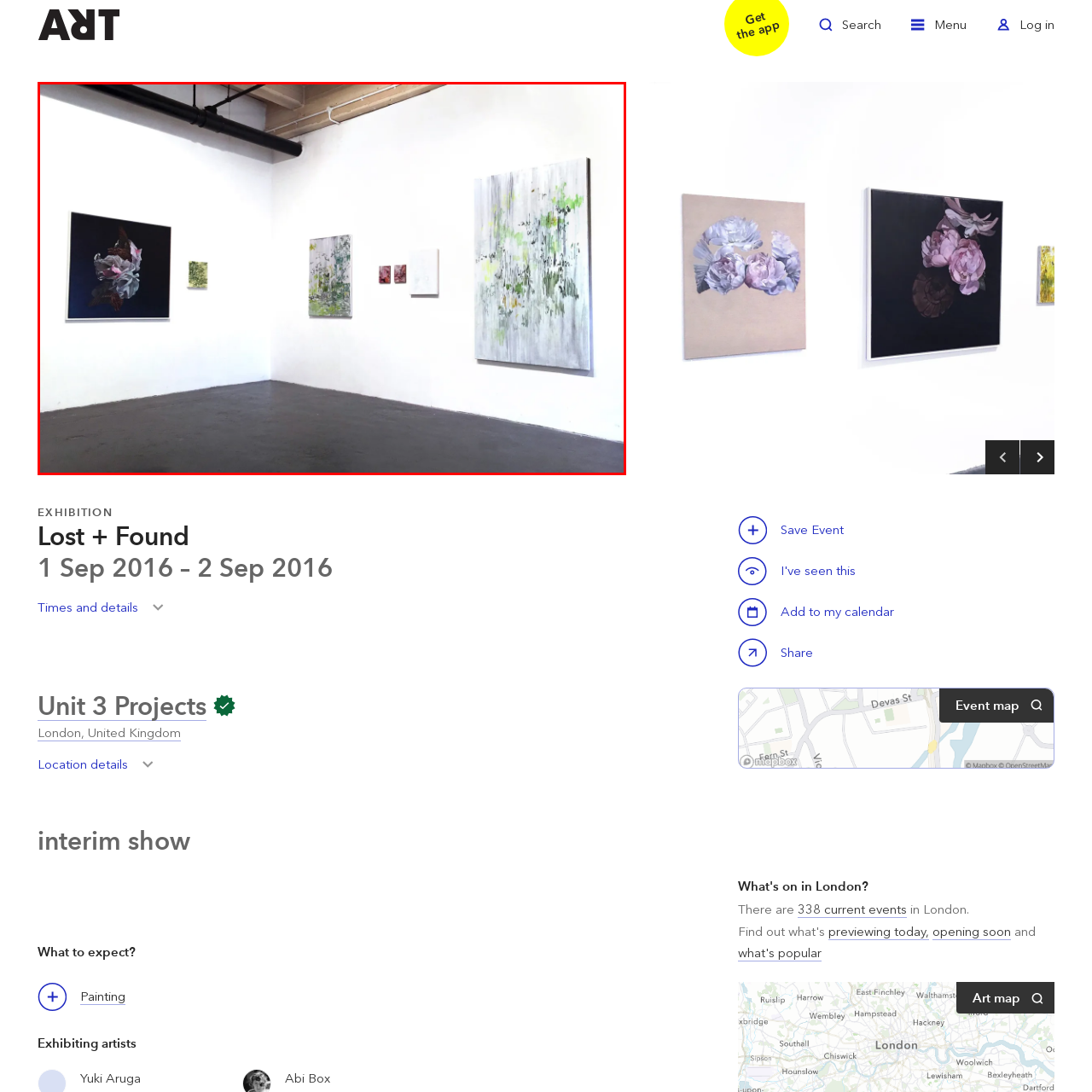Observe the image framed by the red bounding box and present a detailed answer to the following question, relying on the visual data provided: What is the central artwork characterized by?

According to the caption, the large painting in the foreground is characterized by a dark background and an intricately detailed floral composition, which draws immediate attention.